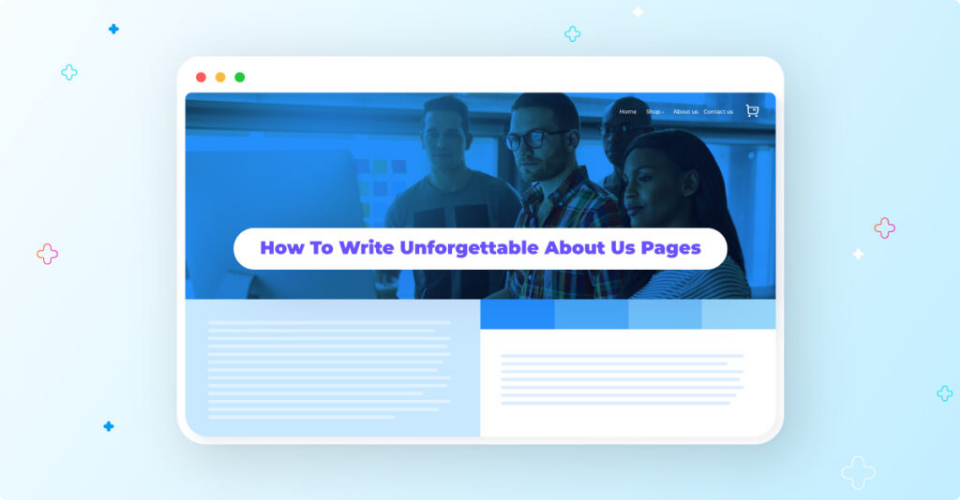Generate an elaborate caption for the given image.

This image illustrates a vibrant website layout featuring the title "How To Write Unforgettable About Us Pages" prominently displayed across the center of the screen. The background features a group of diverse individuals engaged in discussion, emphasizing a collaborative atmosphere. The design includes a clean, modern aesthetic with a light blue color palette and subtle graphic elements, enhancing usability and visual appeal. This example serves as a representation of effective design principles for crafting impactful "About Us" sections on websites, which can be instrumental in improving customer connection and engagement.